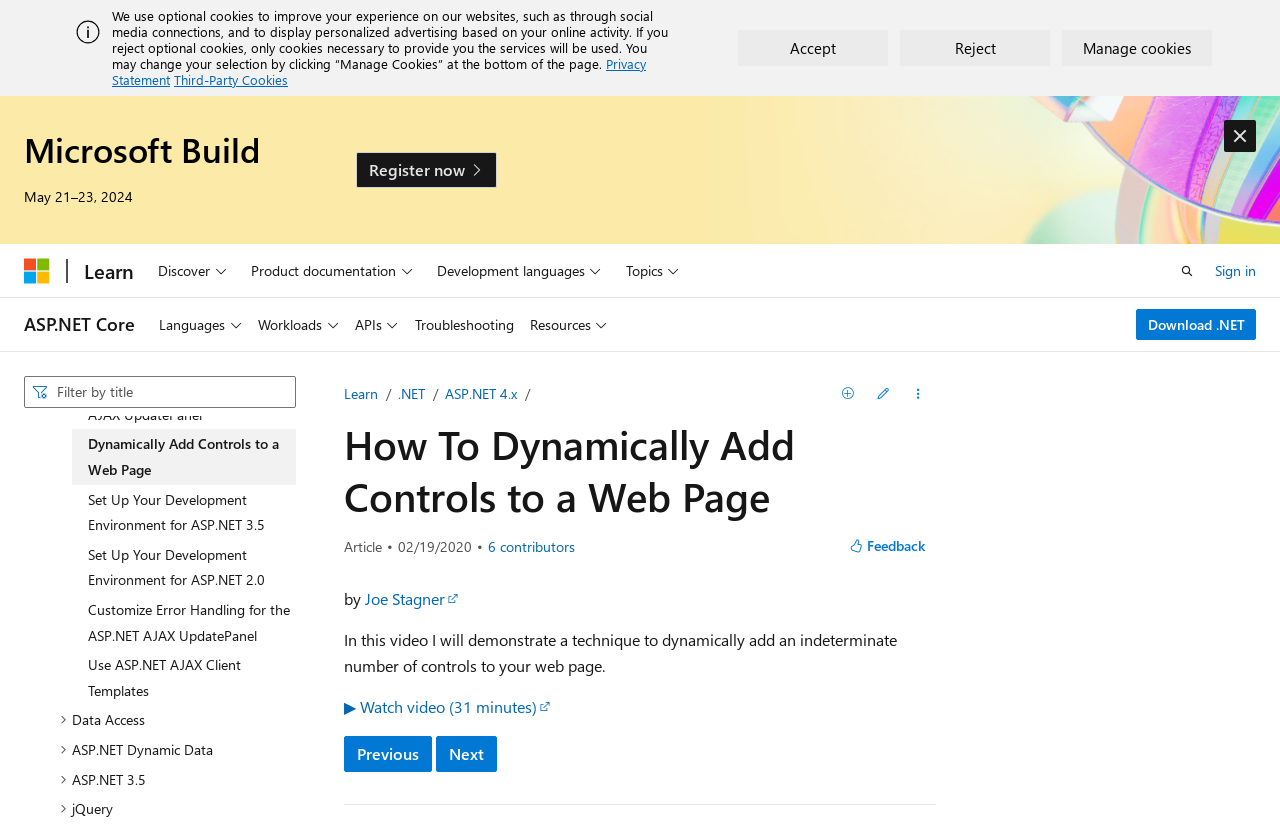Describe all the visual and textual components of the webpage comprehensively.

This webpage is about Microsoft Learn, a platform that provides tutorials and resources for developers. At the top of the page, there is a banner with a heading "Microsoft Build" and a date "May 21-23, 2024". Below the banner, there is a navigation menu with links to "Discover", "Product documentation", "Development languages", and "Topics".

On the top right corner, there is a search bar with a combobox that allows users to search for specific topics. The search bar is accompanied by a list of suggested search results, including "Retrieve Values From Server Side AJAX Controls", "Two Simple Techniques for Triggering Updates to Update Panels", and "Dynamically Add Controls to a Web Page".

Below the search bar, there is a main content area with a heading "How To Dynamically Add Controls to a Web Page". The content area is divided into several sections, including an article section, a details section, and a feedback section. The article section has a brief description of the topic, along with a link to watch a video tutorial. The details section provides information about the article, including the review date and the number of contributors. The feedback section allows users to provide feedback on the article.

On the right side of the page, there are several links to related topics, including "ASP.NET 4.x", ".NET", and "Learn". There are also buttons to edit and save the article, as well as a link to view all contributors.

At the bottom of the page, there are links to navigate to the previous and next articles, as well as a separator line that divides the page from the footer. The footer contains a cookie policy notification with buttons to accept, reject, or manage cookies.